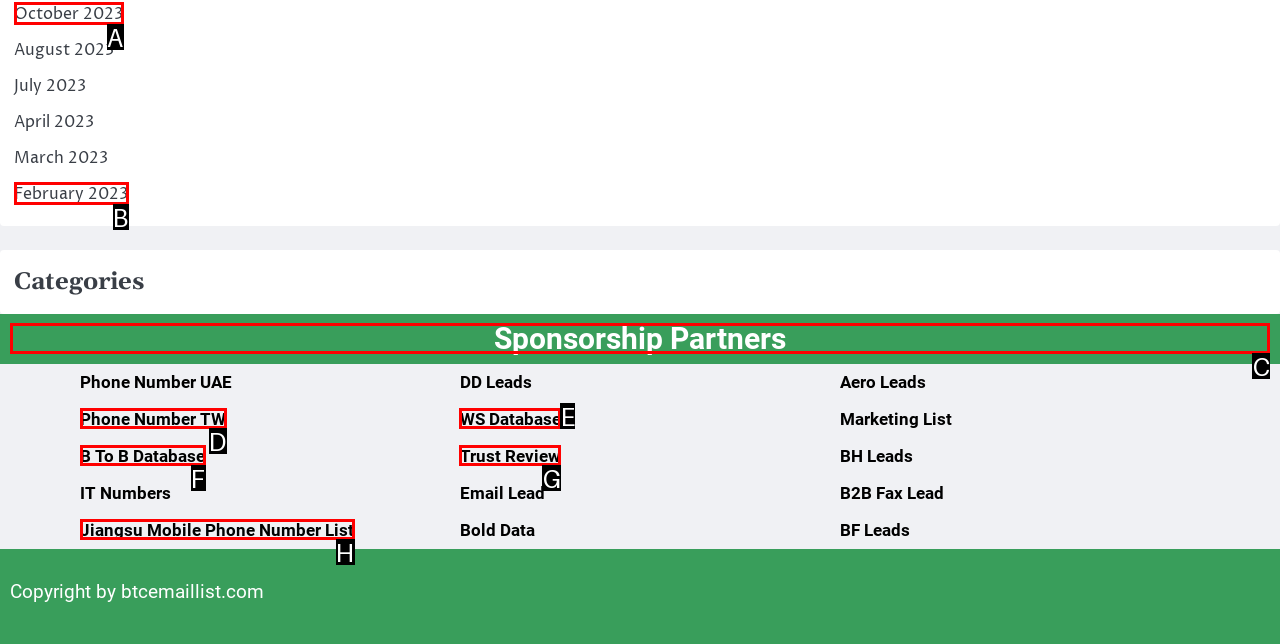Which option should be clicked to complete this task: Click the 'Next Post →' link
Reply with the letter of the correct choice from the given choices.

None